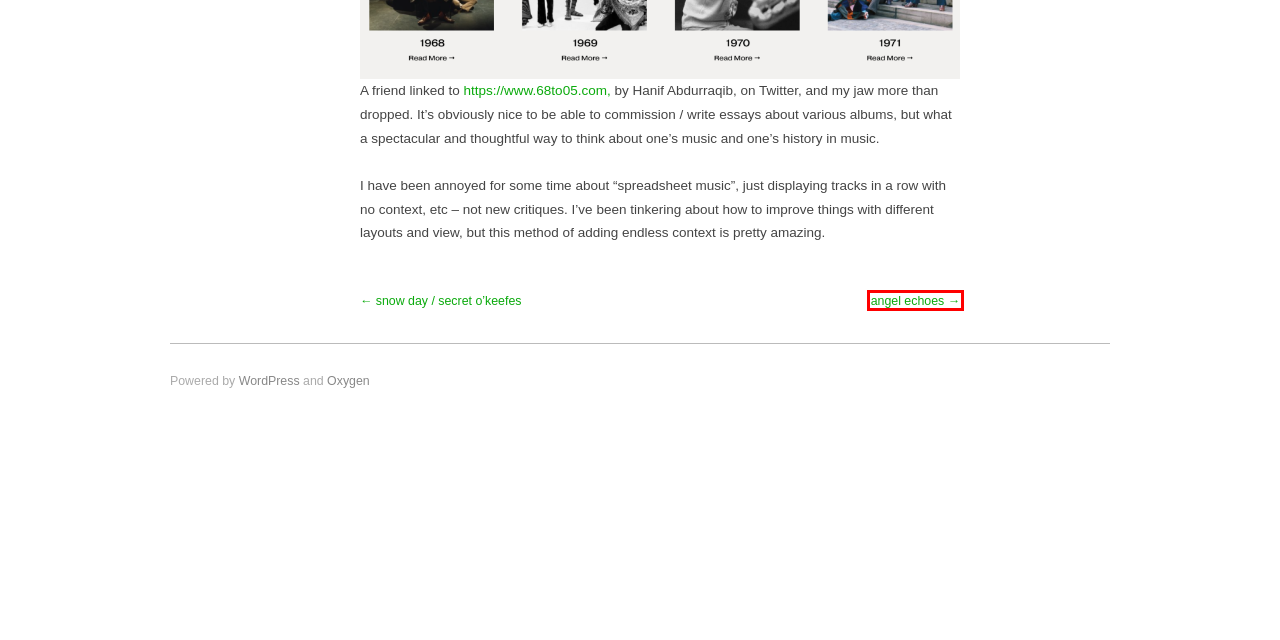Given a screenshot of a webpage with a red bounding box highlighting a UI element, determine which webpage description best matches the new webpage that appears after clicking the highlighted element. Here are the candidates:
A. .thor kell: there should be new rules next week.
B. Blog Tool, Publishing Platform, and CMS – WordPress.org
C. angel echoes
D. art
E. thor
F. snow day / secret o’keefes
G. SIXTYEIGHT2OHFIVE
H. Oxygen - AlienWP

C